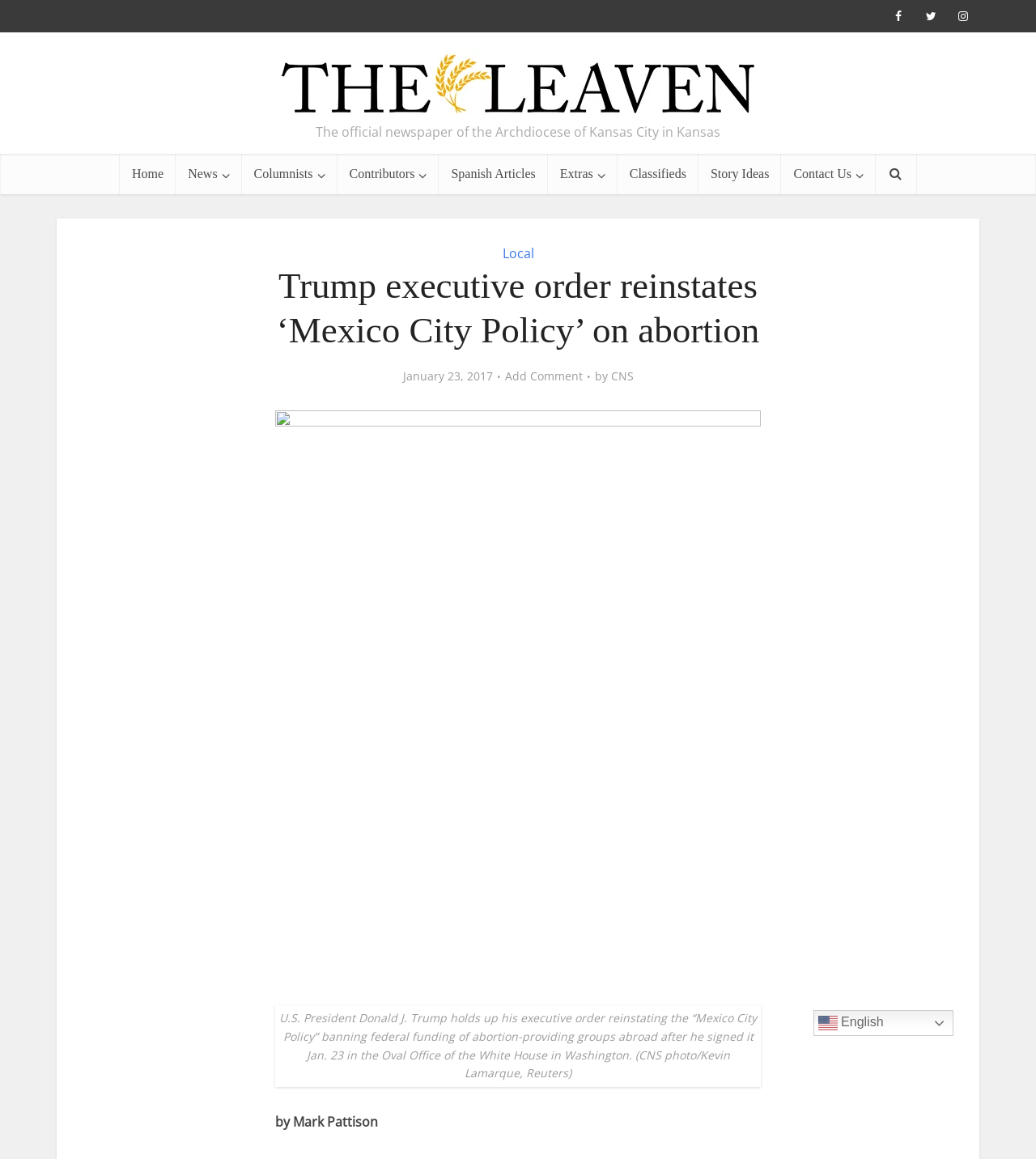What is the primary heading on this webpage?

Trump executive order reinstates ‘Mexico City Policy’ on abortion